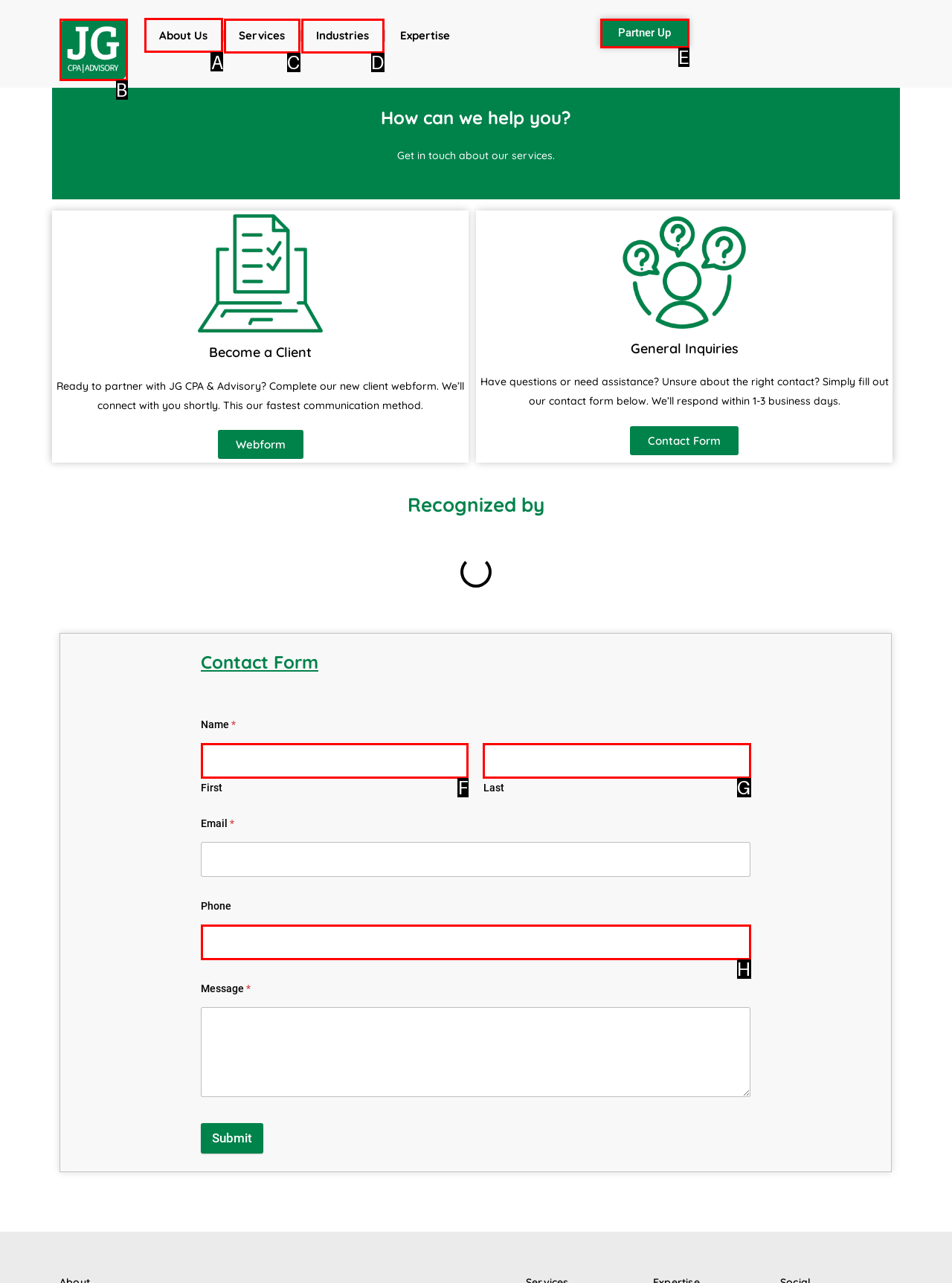Determine which option you need to click to execute the following task: Click the 'About Us' link. Provide your answer as a single letter.

A